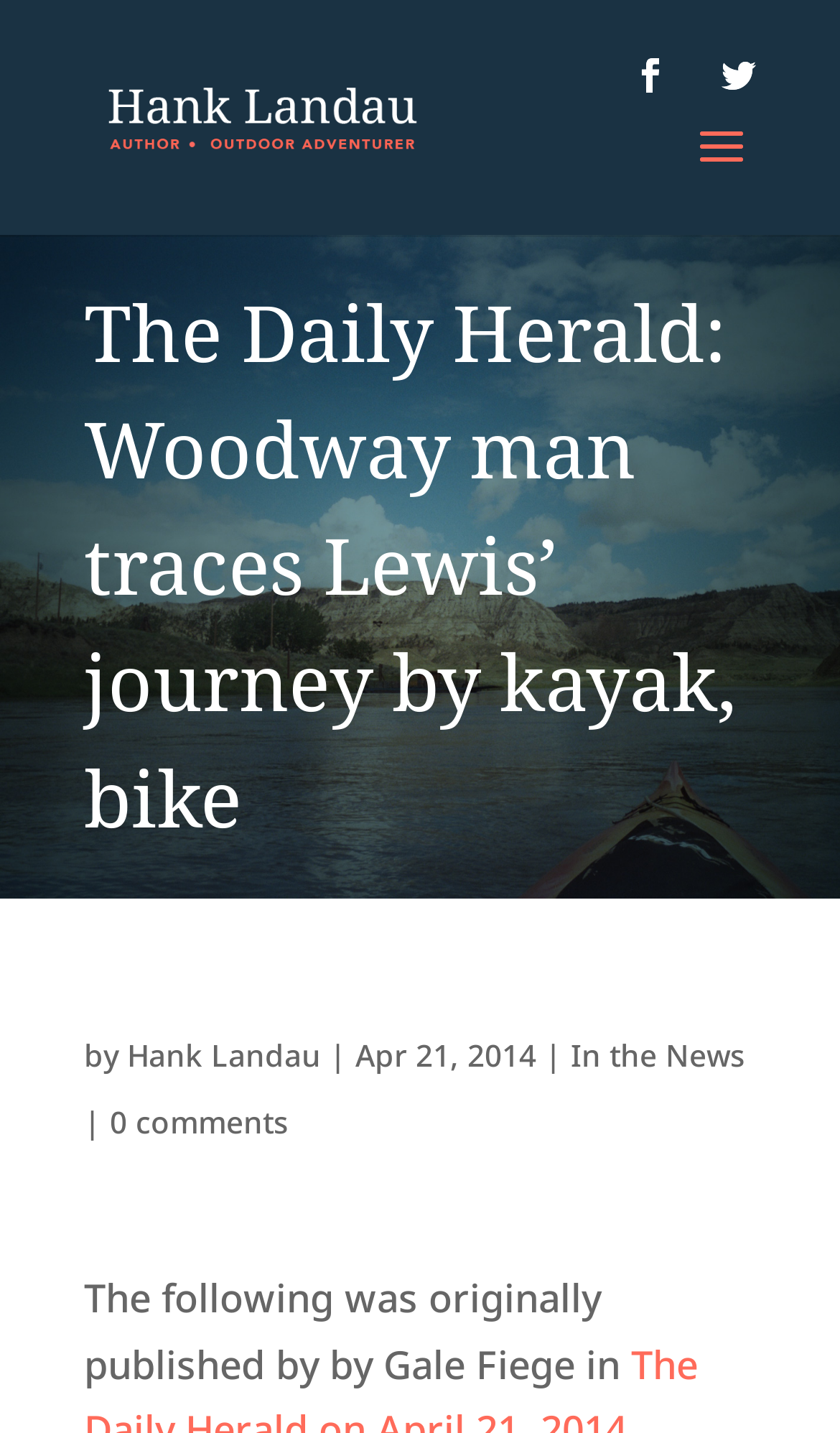Detail the various sections and features present on the webpage.

The webpage appears to be a news article from The Daily Herald, with a focus on a story about a Woodway man tracing Lewis' journey by kayak and bike. 

At the top left of the page, there is a heading that displays the title of the article. Below the heading, there is a search bar that spans almost half of the page width. 

On the top right side of the page, there are two social media links, represented by icons, positioned side by side. 

The main content of the article is divided into sections. The author's name, Hank Landau, is mentioned twice on the page, once as a link at the top and again as a link within the article. 

The article's publication date, April 21, 2014, is displayed below the author's name. There is also a category link, "In the News", positioned to the right of the publication date. 

Further down the page, there is a link to the comments section, indicating that there are zero comments on the article. 

The main body of the article begins with a brief introduction, stating that the content was originally published by Gale Fiege. The rest of the article's content is not explicitly described in the accessibility tree, but it likely continues below the introduction.